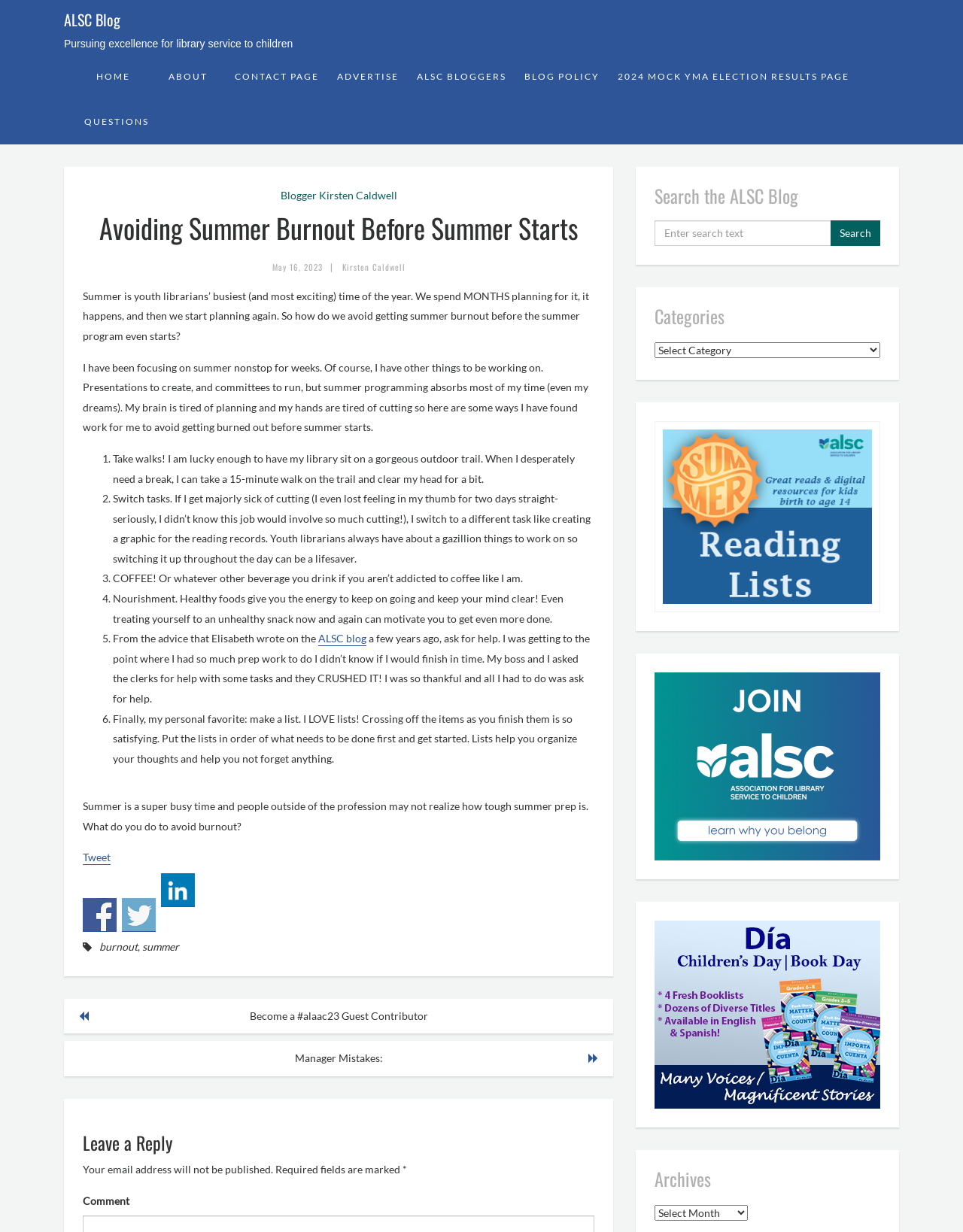What is the category of the blog post?
Please interpret the details in the image and answer the question thoroughly.

The category of the blog post is not explicitly specified on the webpage. However, there is a 'Categories' section on the right-hand side of the webpage, which suggests that the blog post may belong to one or more categories, but the specific category is not mentioned.